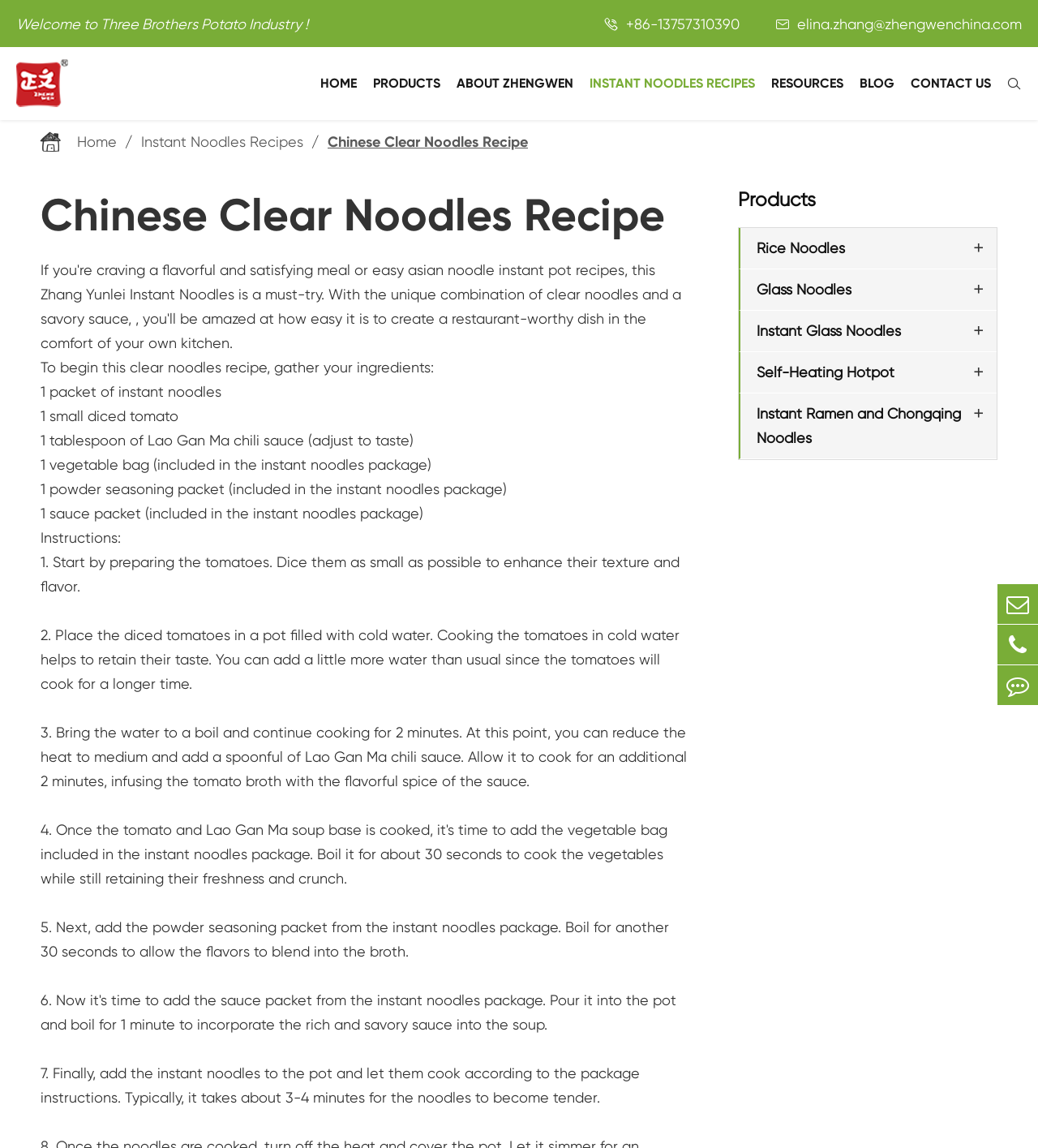Determine the bounding box coordinates for the UI element with the following description: "Instant Ramen and Chongqing Noodles". The coordinates should be four float numbers between 0 and 1, represented as [left, top, right, bottom].

[0.023, 0.302, 0.281, 0.335]